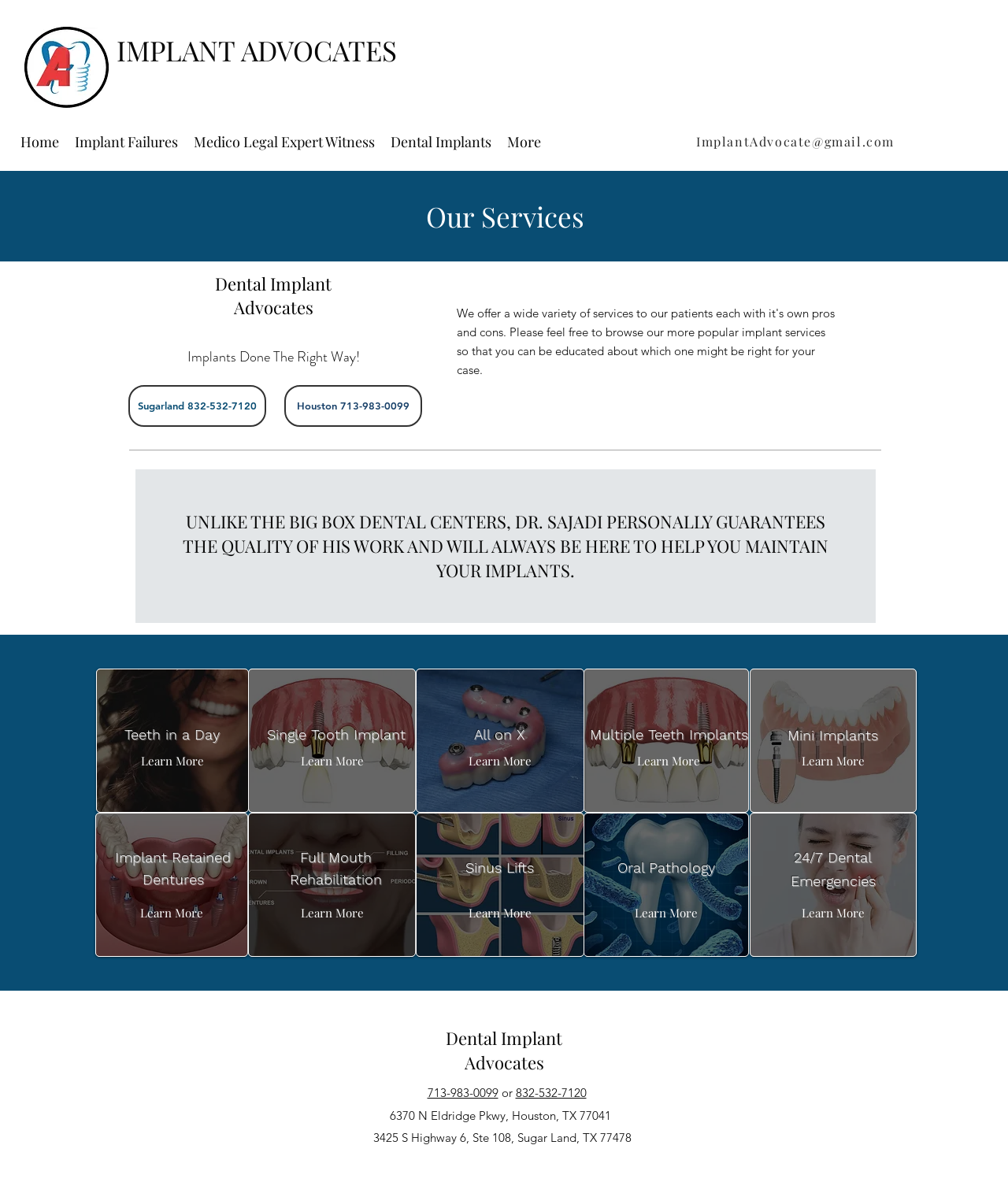Provide a brief response to the question using a single word or phrase: 
What is the name of the dental implant service?

Dental Implant Advocates